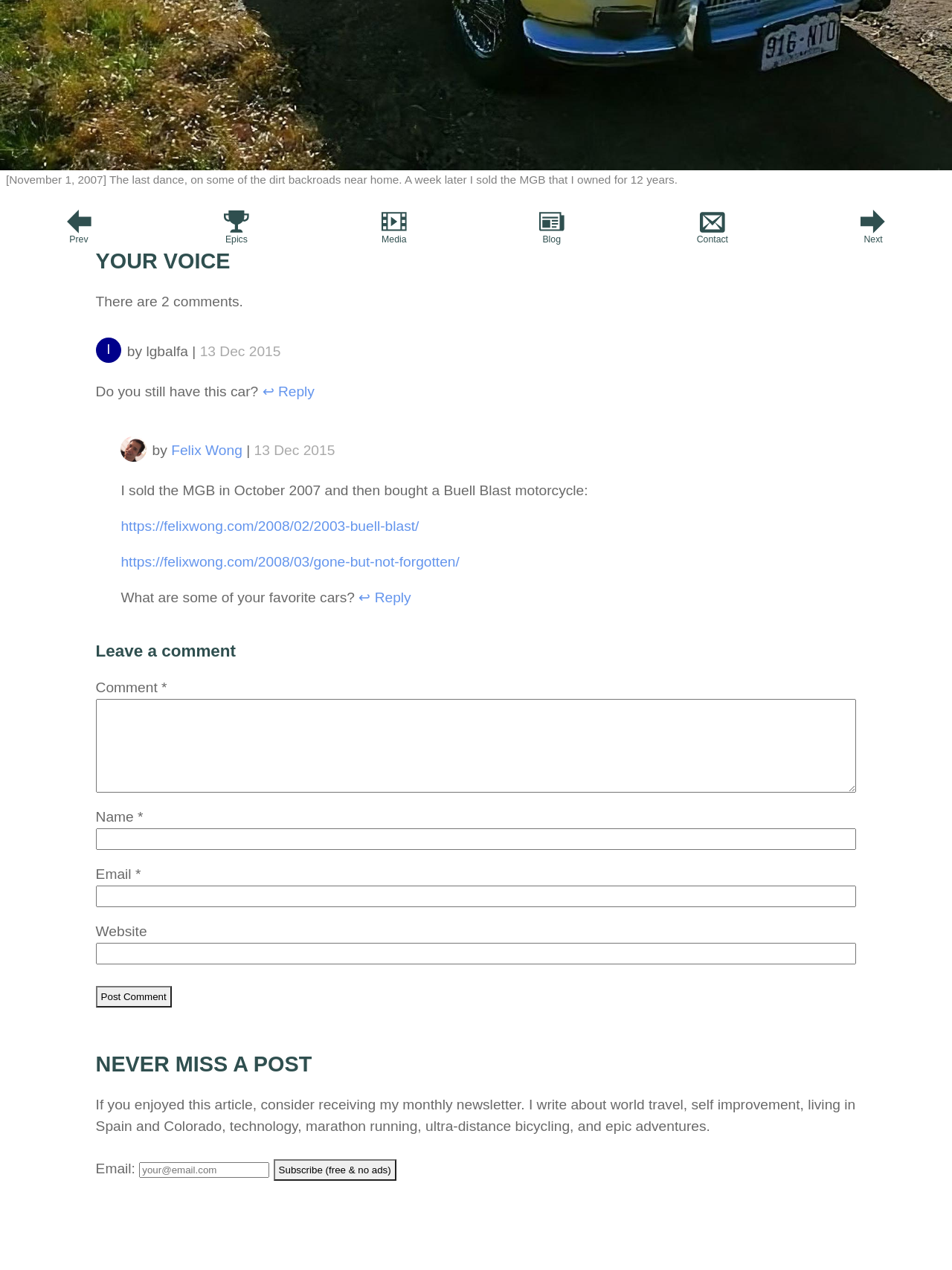Can you determine the bounding box coordinates of the area that needs to be clicked to fulfill the following instruction: "Click on the 'Previous blog post: Gold Rush Century Prev' link"?

[0.0, 0.168, 0.166, 0.192]